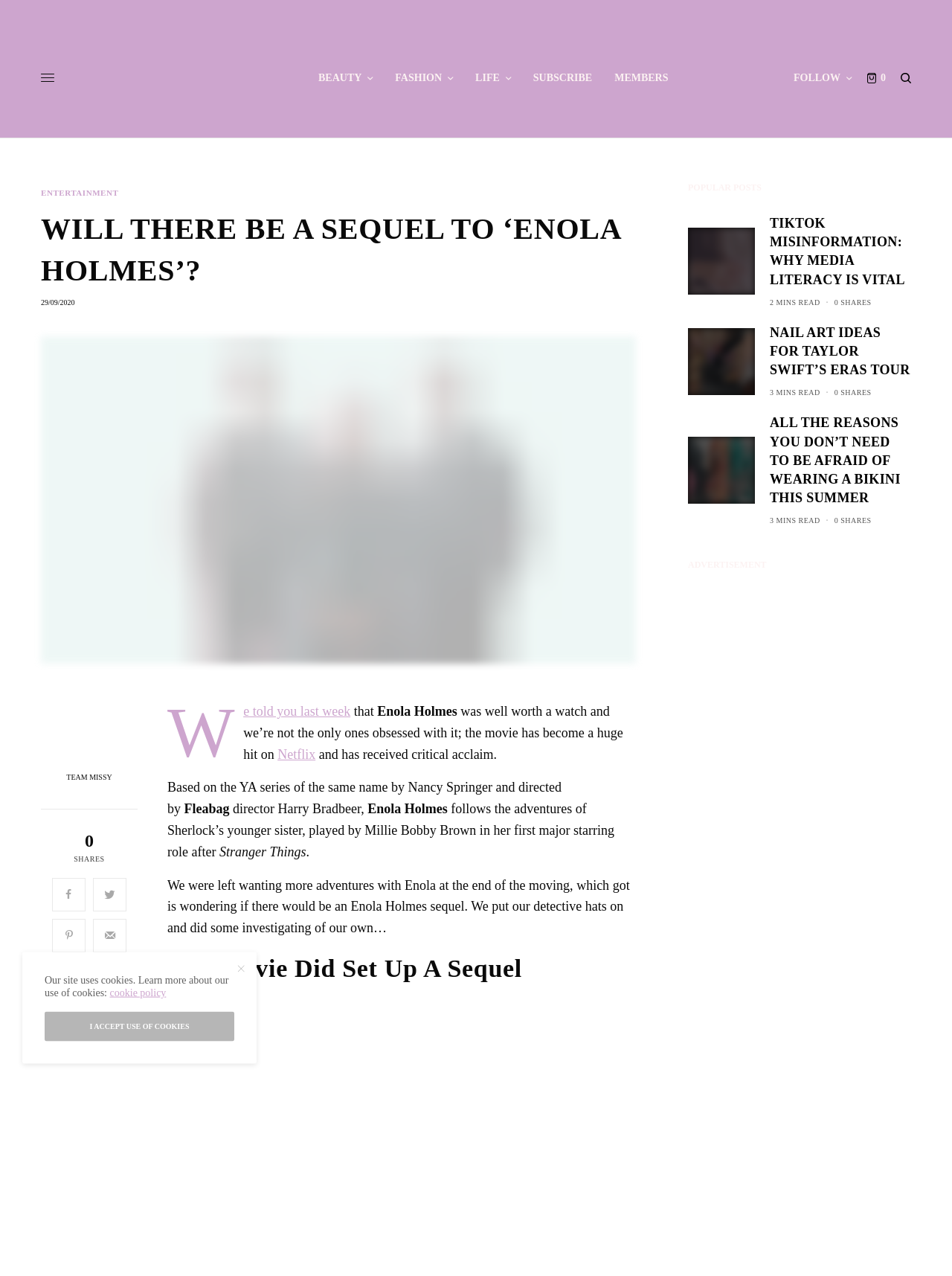Locate the bounding box of the UI element with the following description: "I accept use of cookies".

[0.047, 0.793, 0.246, 0.816]